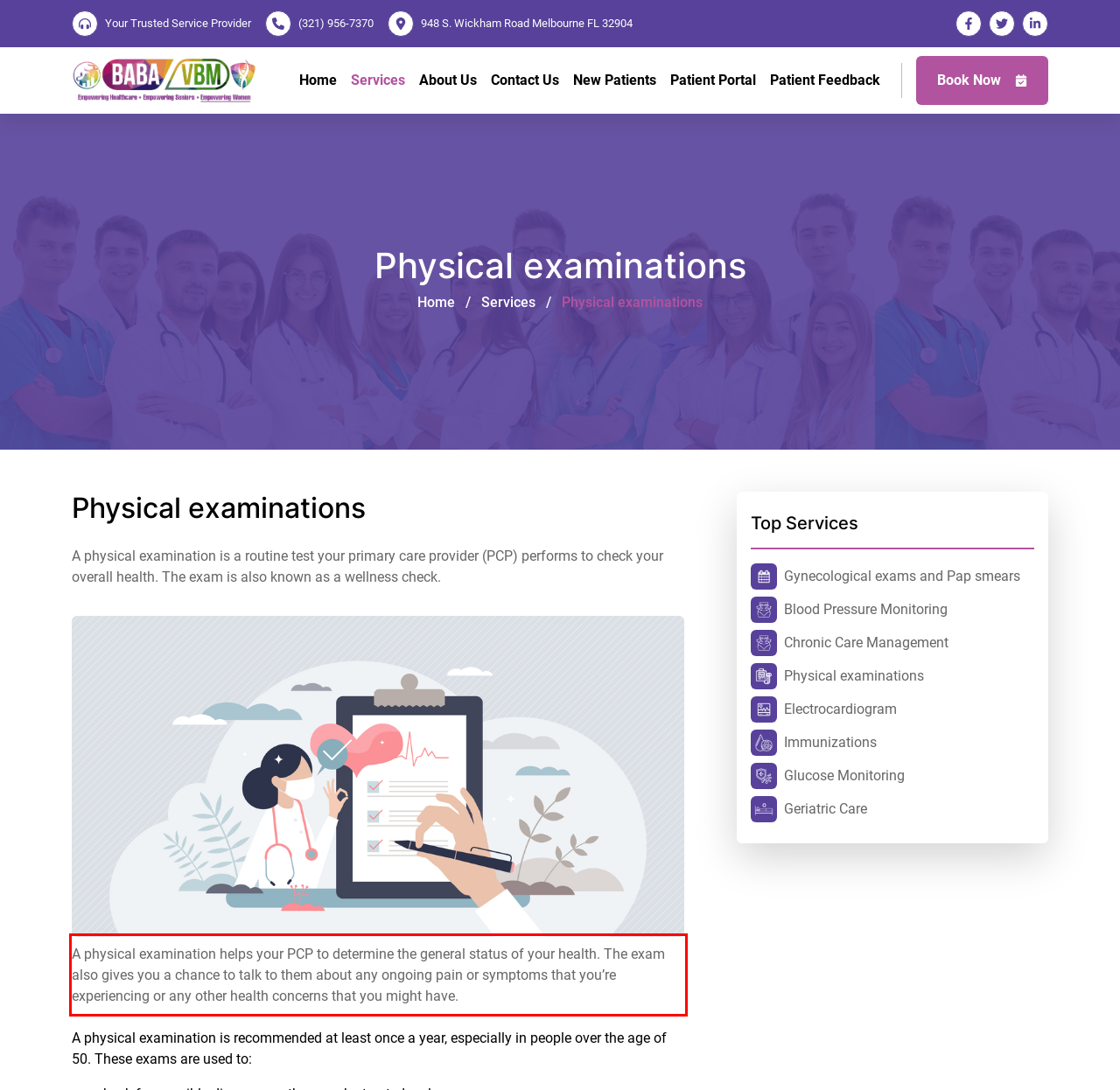Using the provided webpage screenshot, identify and read the text within the red rectangle bounding box.

A physical examination helps your PCP to determine the general status of your health. The exam also gives you a chance to talk to them about any ongoing pain or symptoms that you’re experiencing or any other health concerns that you might have.